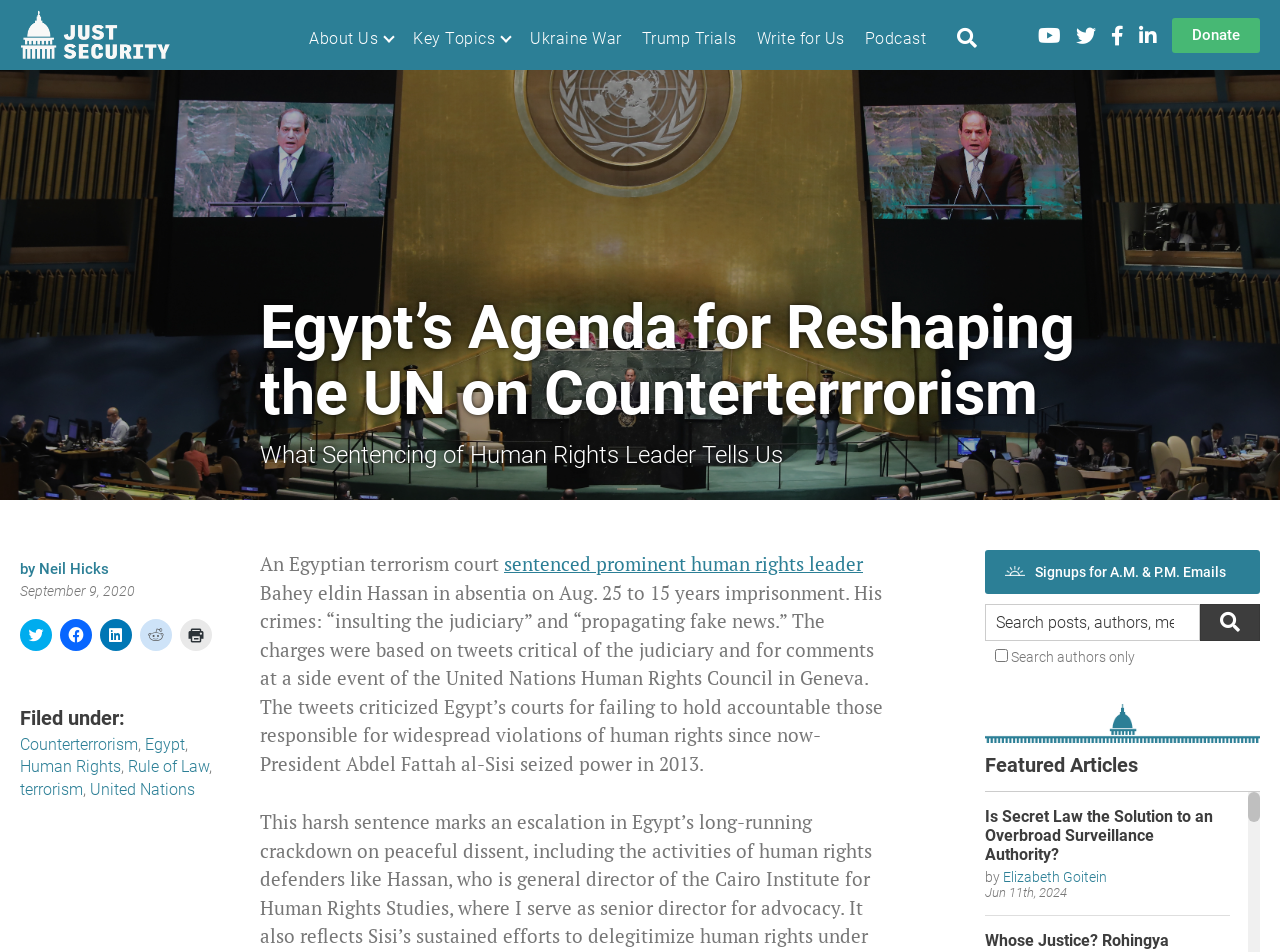Please find and report the bounding box coordinates of the element to click in order to perform the following action: "Follow us on Twitter". The coordinates should be expressed as four float numbers between 0 and 1, in the format [left, top, right, bottom].

[0.841, 0.023, 0.856, 0.051]